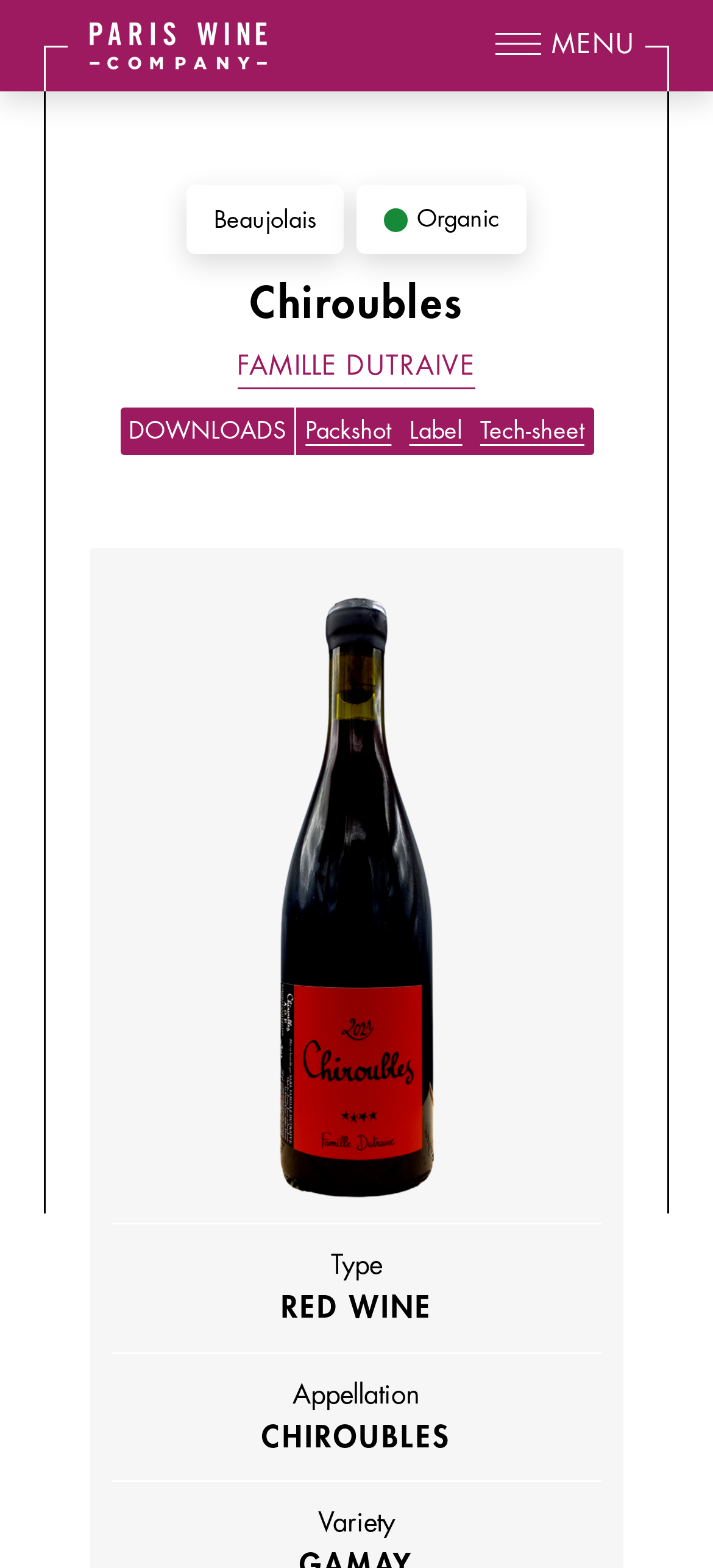Determine the bounding box coordinates of the target area to click to execute the following instruction: "read about carol's practice."

None